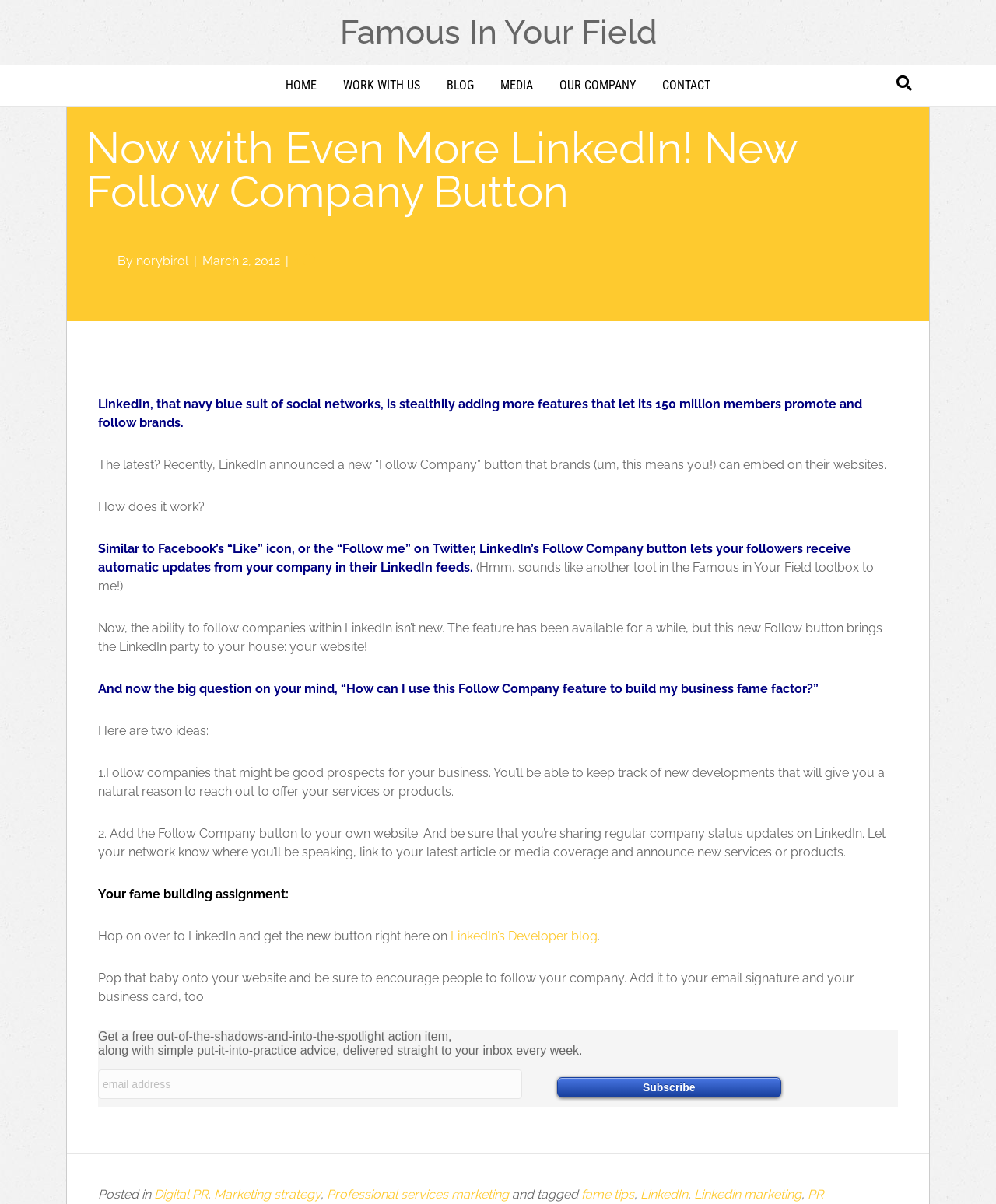Determine the bounding box coordinates for the HTML element described here: "norybirol".

[0.137, 0.211, 0.189, 0.223]